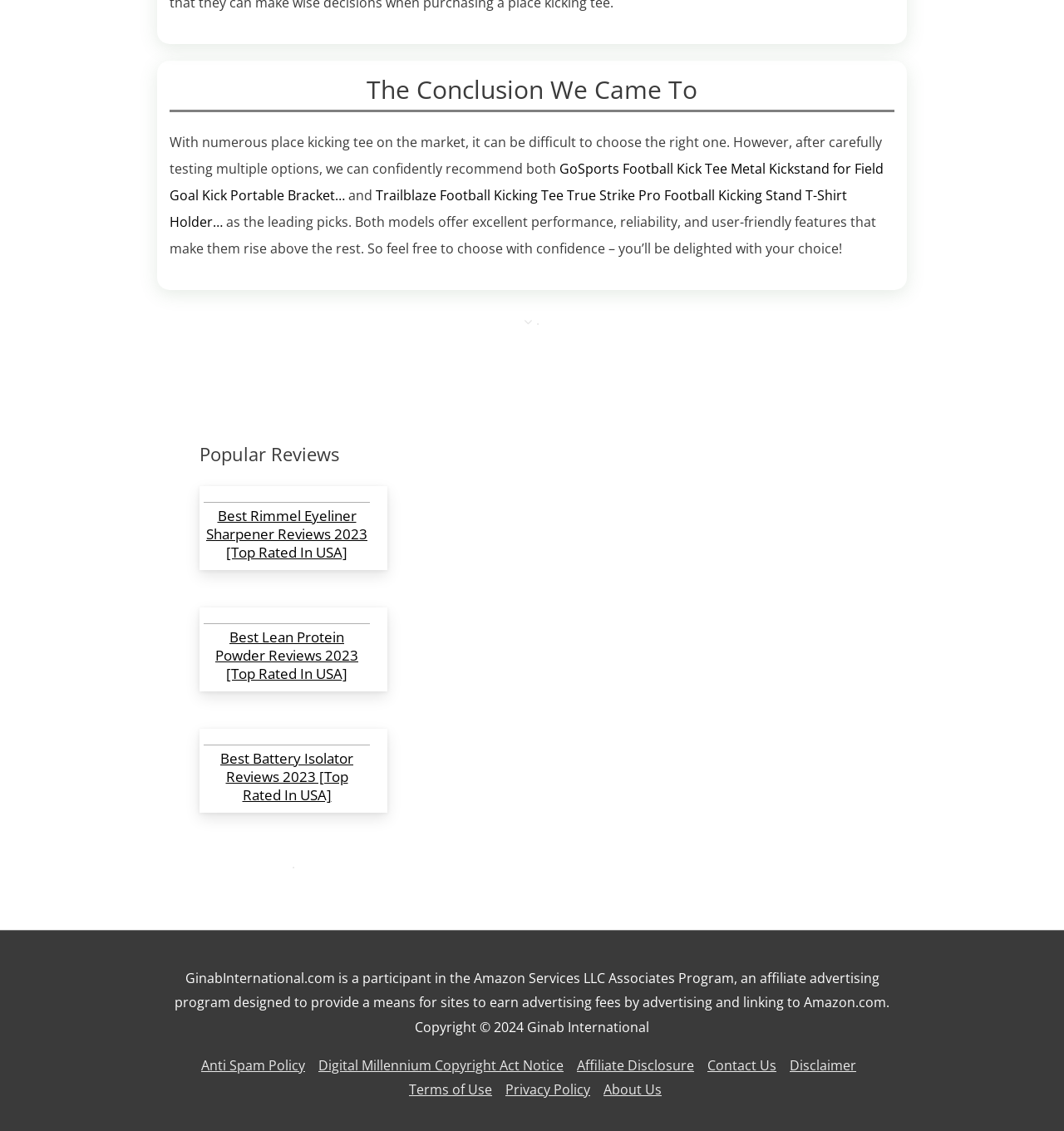Determine the bounding box for the described HTML element: "Disclaimer". Ensure the coordinates are four float numbers between 0 and 1 in the format [left, top, right, bottom].

[0.736, 0.934, 0.811, 0.95]